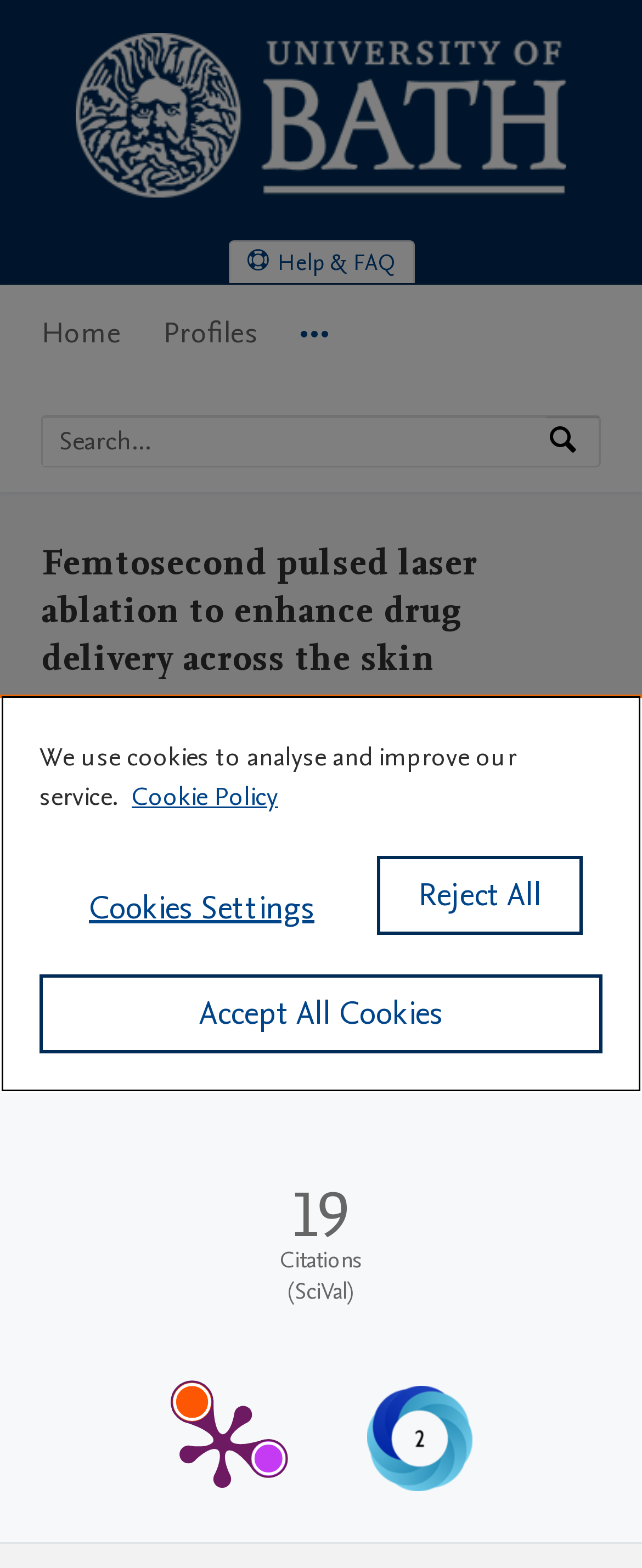Provide a comprehensive caption for the webpage.

The webpage is a research portal from the University of Bath, focused on a specific research topic, "Femtosecond pulsed laser ablation to enhance drug delivery across the skin". 

At the top left corner, there is a logo of the University of Bath's research portal, accompanied by a link to the portal's home page. Below the logo, there are three "Skip to" links, allowing users to navigate to main navigation, search, or main content. 

On the top right side, there is a help and FAQ link. The main navigation menu is located below, with options for Home, Profiles, and More navigation options. 

A search bar is placed below the navigation menu, where users can search by expertise, name, or affiliation. The search bar is accompanied by a search button.

The main content of the page is divided into sections. The first section displays the title of the research topic, followed by a list of authors, including Hazel Garvie-Cook, James M. Stone, Fei Yu, Richard H. Guy, and Sergey N. Gordeev. 

Below the authors' list, there are links to the departments and centers associated with the research, such as the Department of Life Sciences, Department of Physics, and Centre for Photonics and Photonic Materials.

The next section is about the research output, indicating that it is a contribution to a journal, specifically an article. There is also information about the publication metrics, including the number of citations and an altmetric score.

At the bottom of the page, there is a cookie banner with a privacy alert dialog. The dialog provides information about the use of cookies and allows users to adjust their cookie settings or accept/reject all cookies.